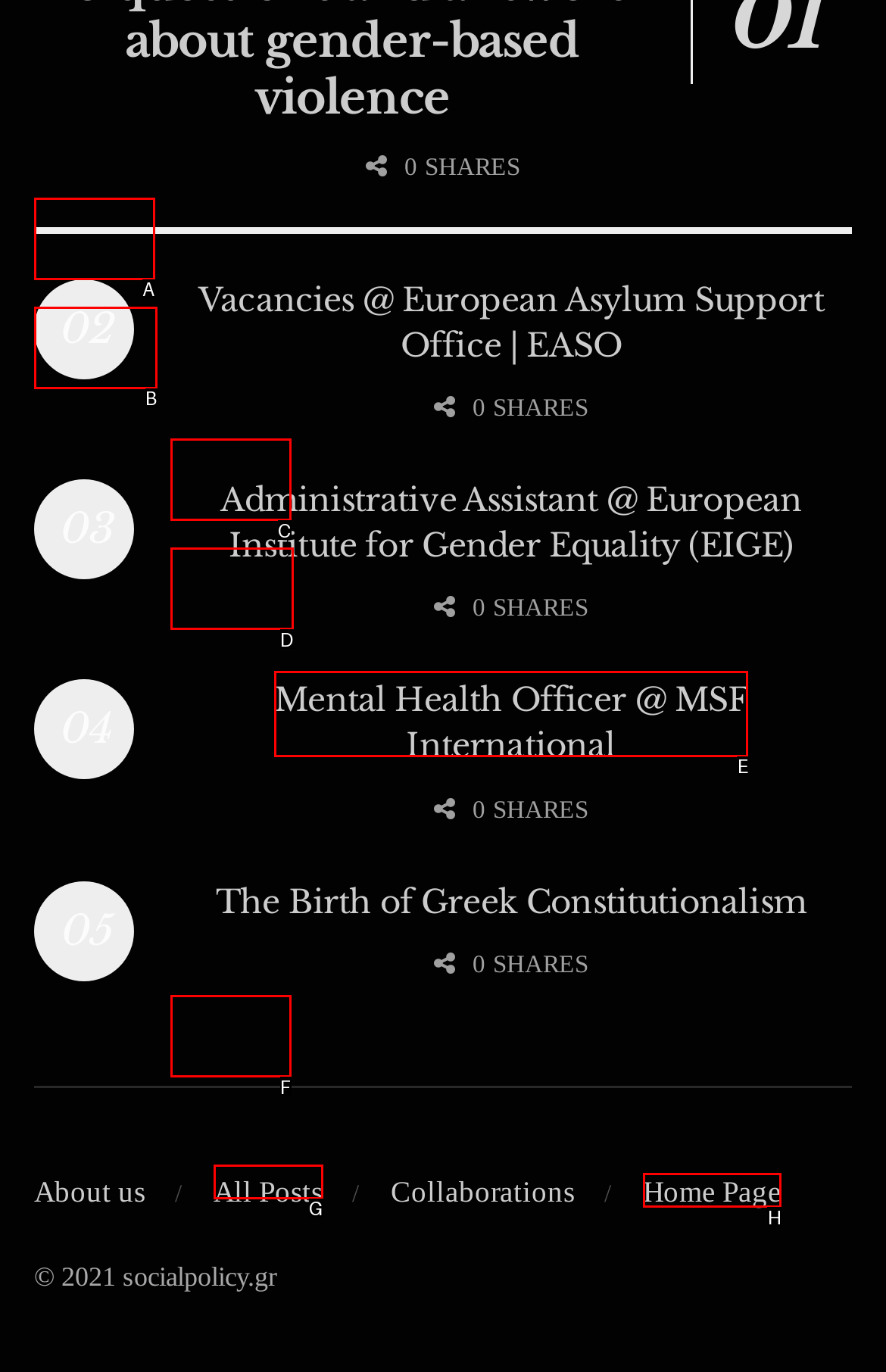Identify the correct HTML element to click for the task: Select an option from the 'Archives' combobox. Provide the letter of your choice.

None